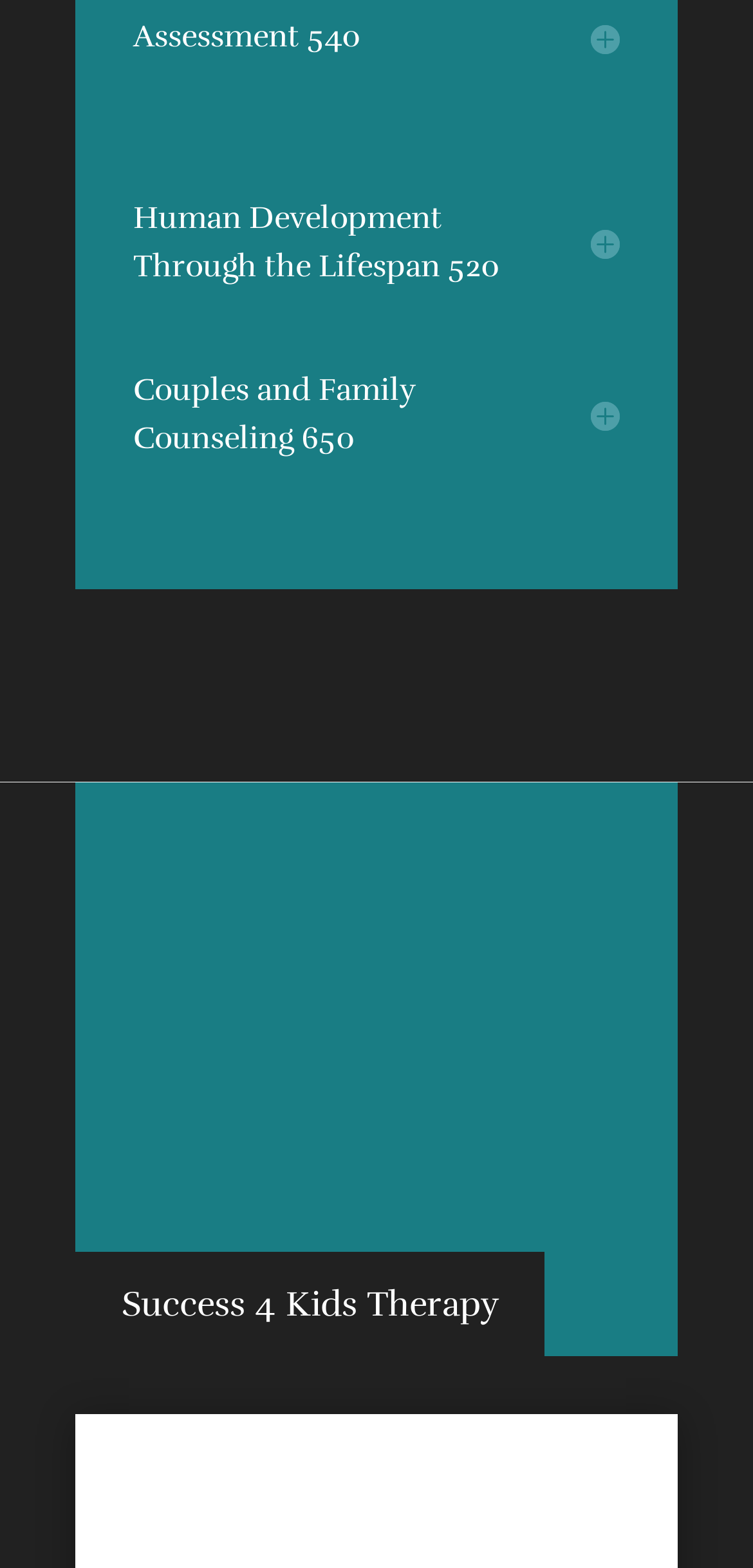By analyzing the image, answer the following question with a detailed response: What is the phone number of the therapist?

The phone number of the therapist can be found in the link element located near the 'Call or text:' static text, which contains the phone number '(402) 681-5181'.